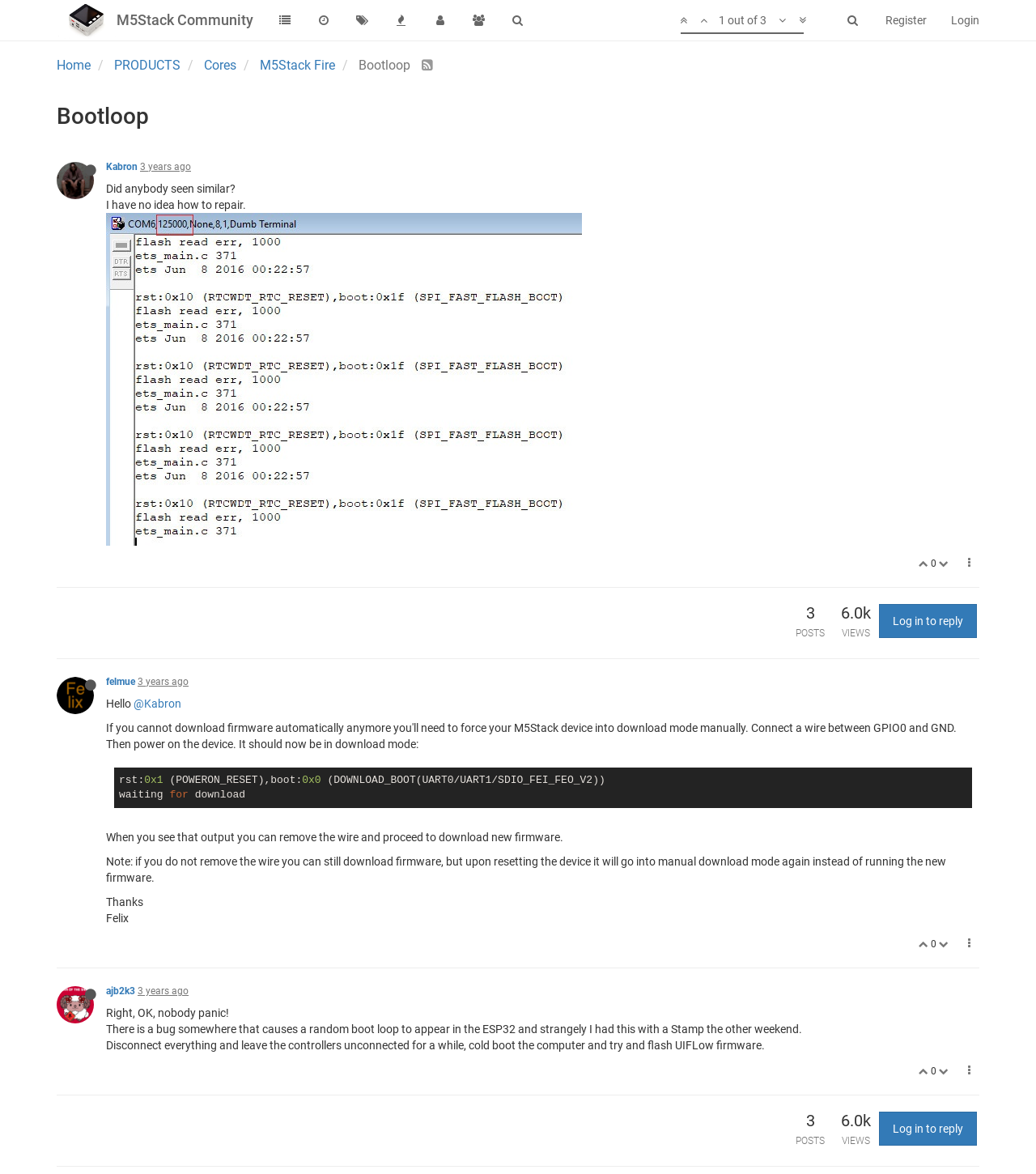Identify the bounding box coordinates of the clickable section necessary to follow the following instruction: "Click on the 'Home' link". The coordinates should be presented as four float numbers from 0 to 1, i.e., [left, top, right, bottom].

[0.055, 0.049, 0.088, 0.062]